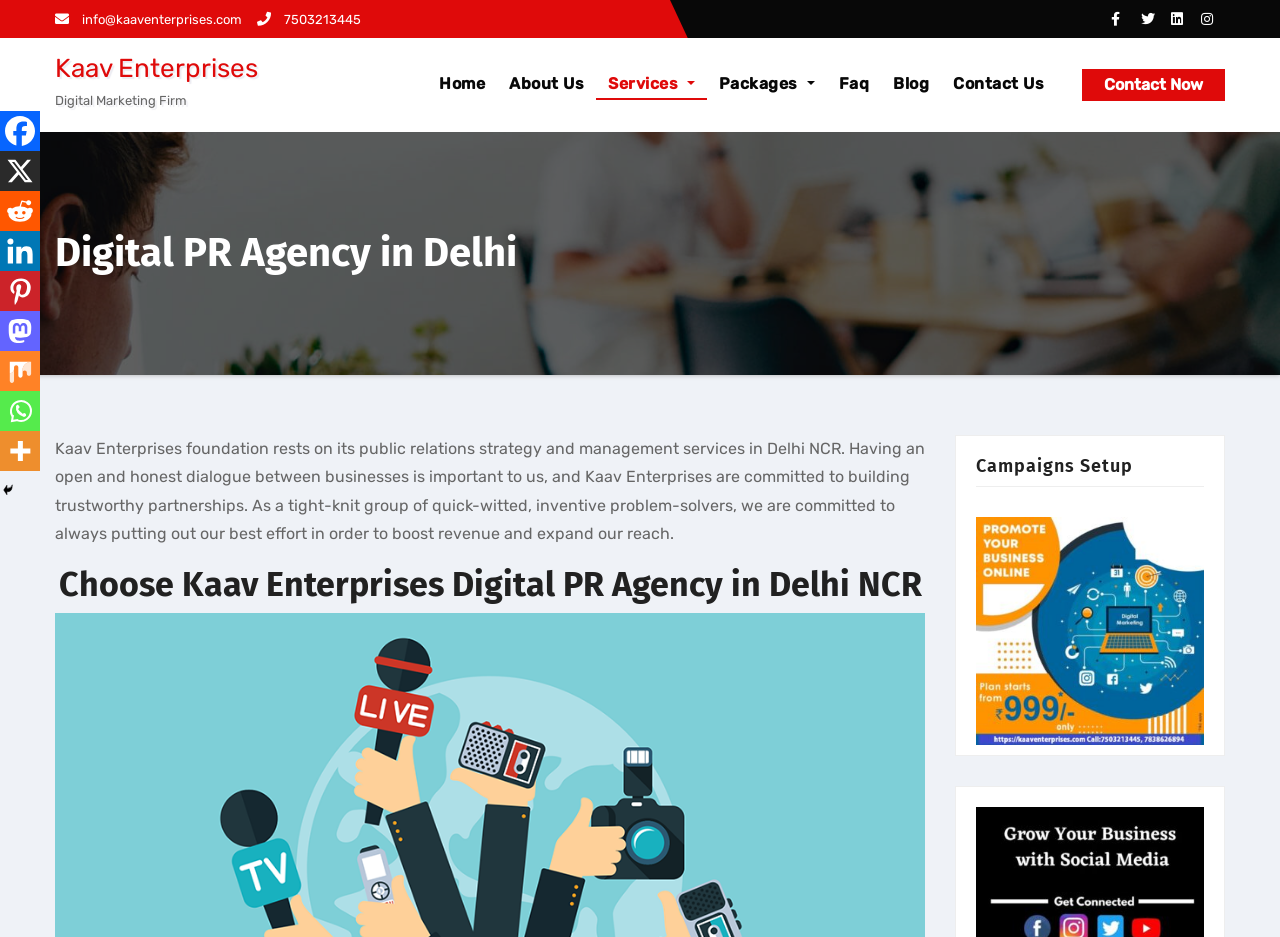Locate the bounding box coordinates of the clickable element to fulfill the following instruction: "Read more about the Digital PR Agency". Provide the coordinates as four float numbers between 0 and 1 in the format [left, top, right, bottom].

[0.043, 0.247, 0.957, 0.293]